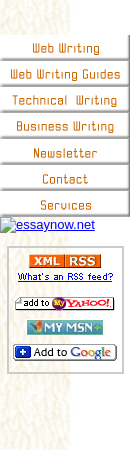Answer briefly with one word or phrase:
How many links are related to writing services?

5